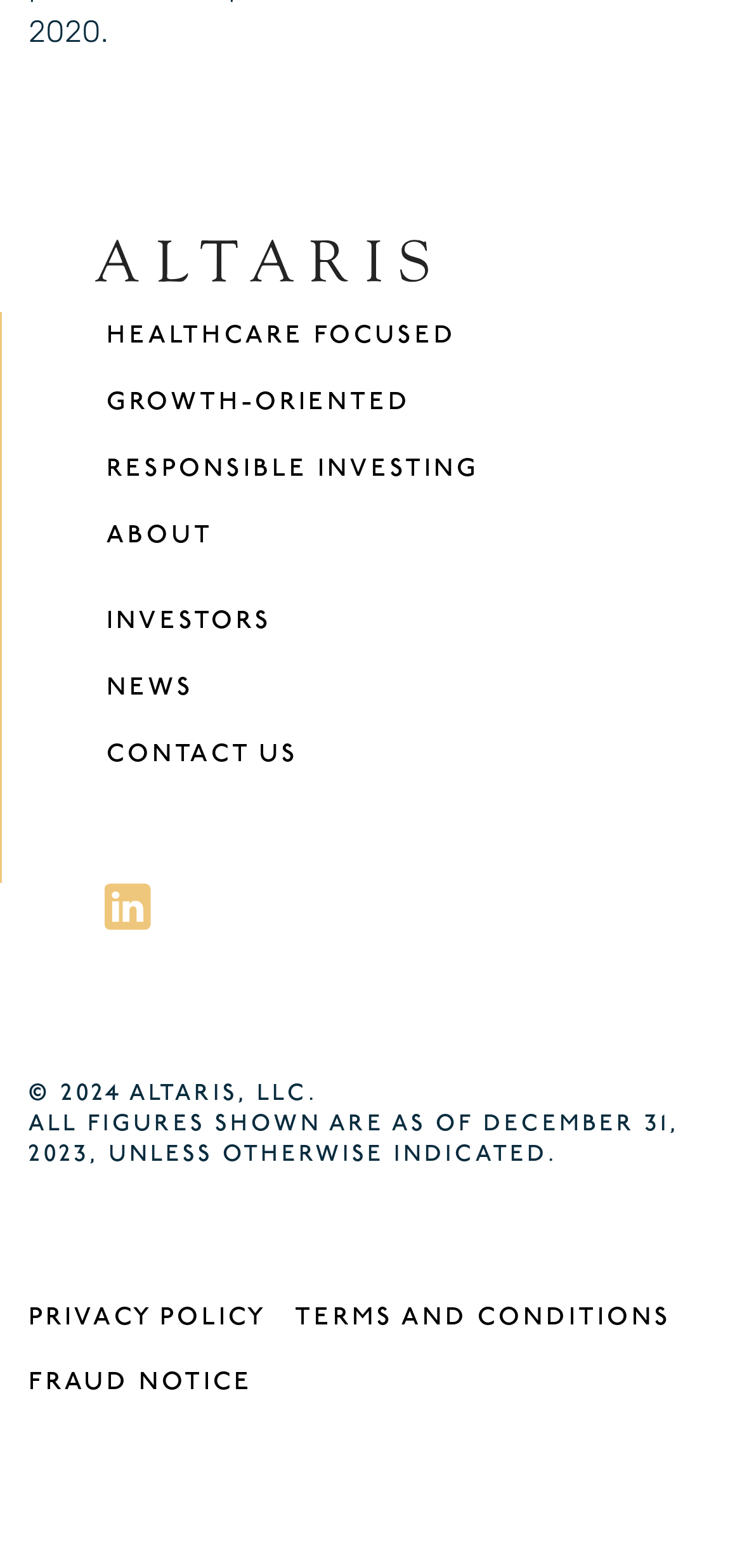How many footer links are there?
Please ensure your answer to the question is detailed and covers all necessary aspects.

I counted the footer links starting from 'PRIVACY POLICY' to 'FRAUD NOTICE', and there are 3 links in total.